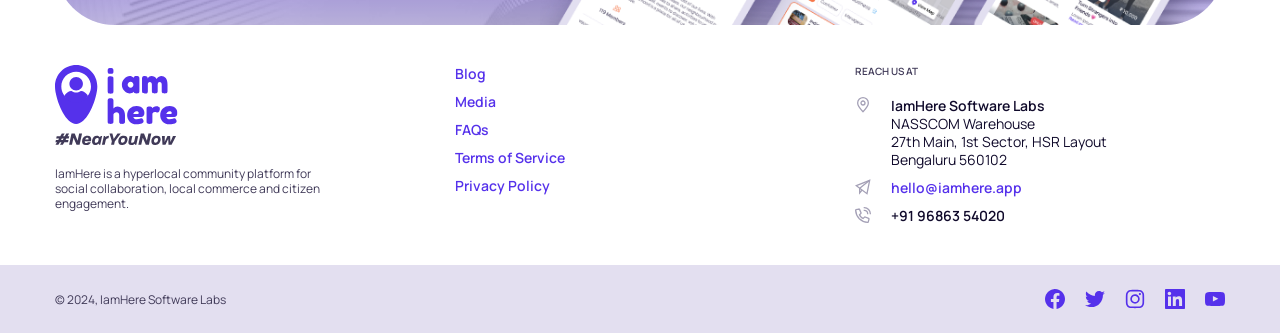Can you determine the bounding box coordinates of the area that needs to be clicked to fulfill the following instruction: "Click on the Blog link"?

[0.355, 0.192, 0.38, 0.25]